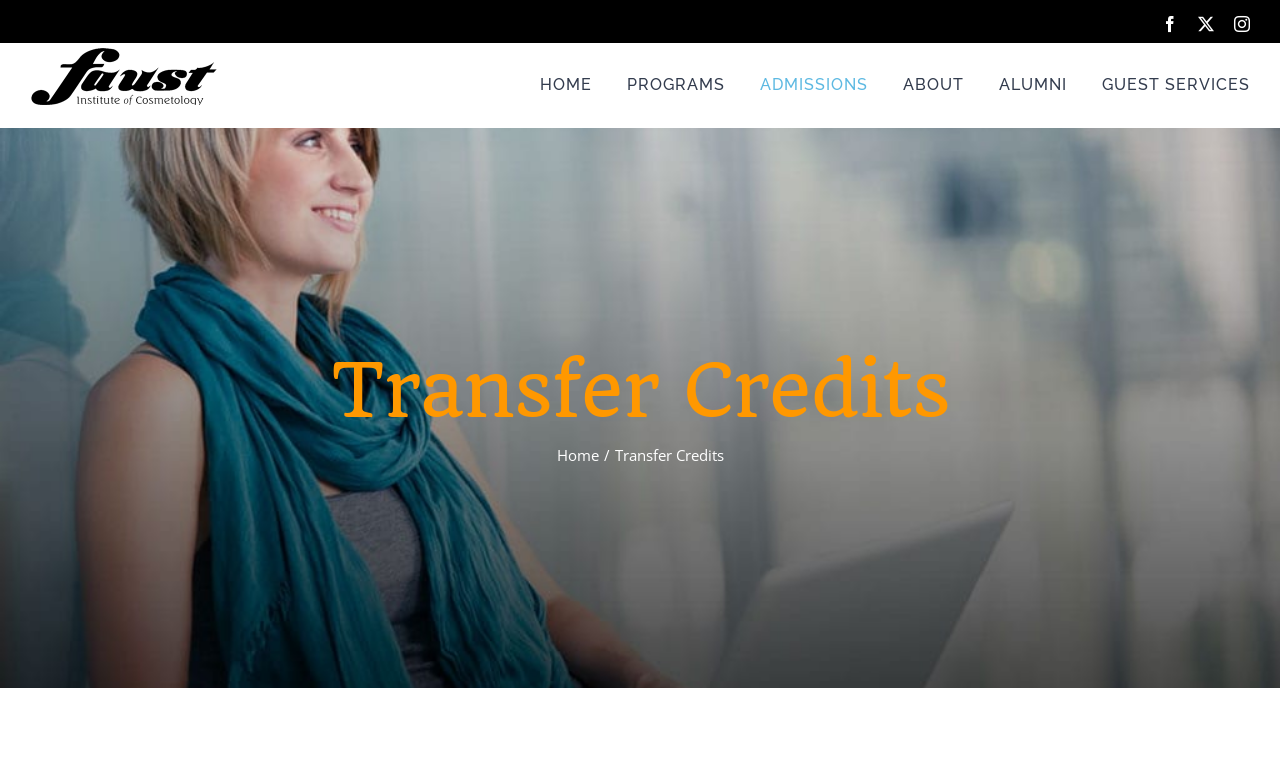Identify the bounding box coordinates of the part that should be clicked to carry out this instruction: "View cookies".

None